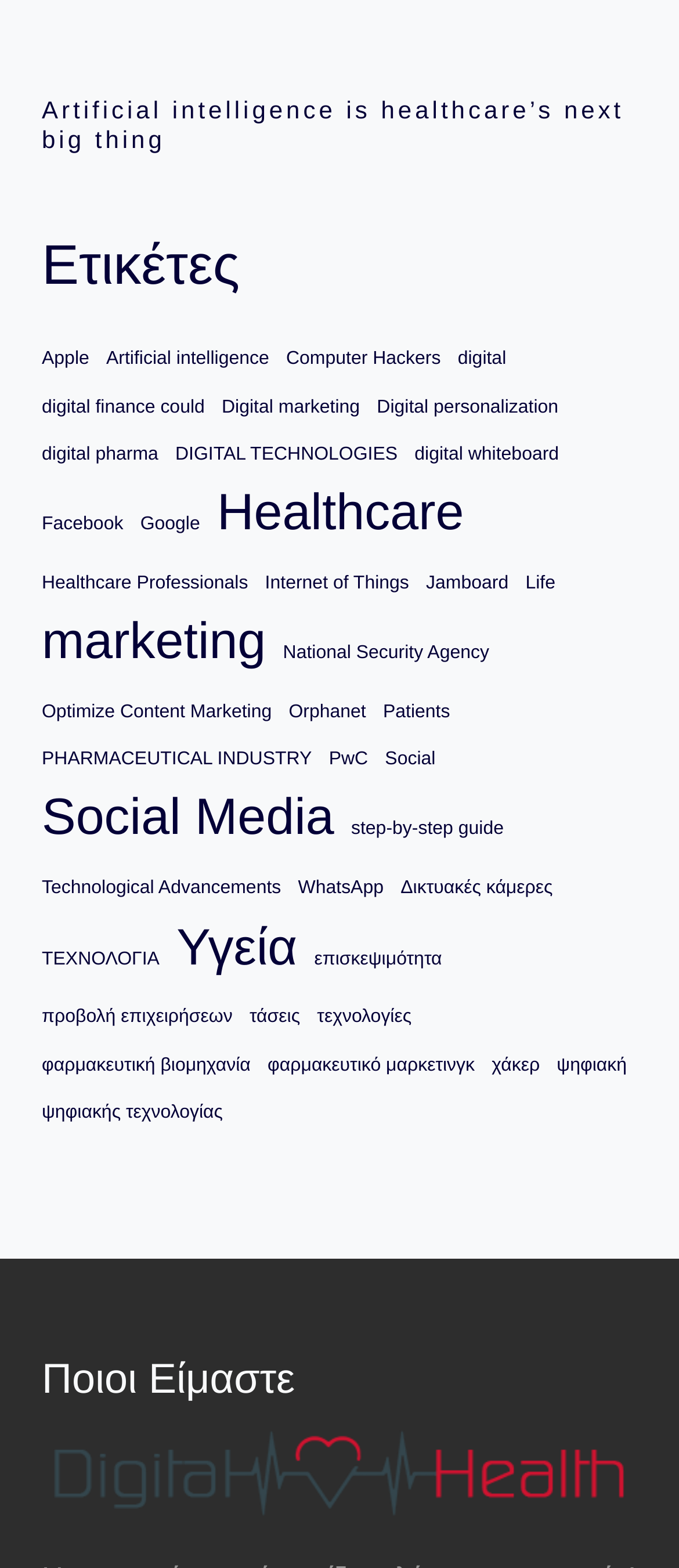Can you find the bounding box coordinates for the element to click on to achieve the instruction: "Click on the 'Artificial intelligence is healthcare’s next big thing' link"?

[0.062, 0.061, 0.919, 0.098]